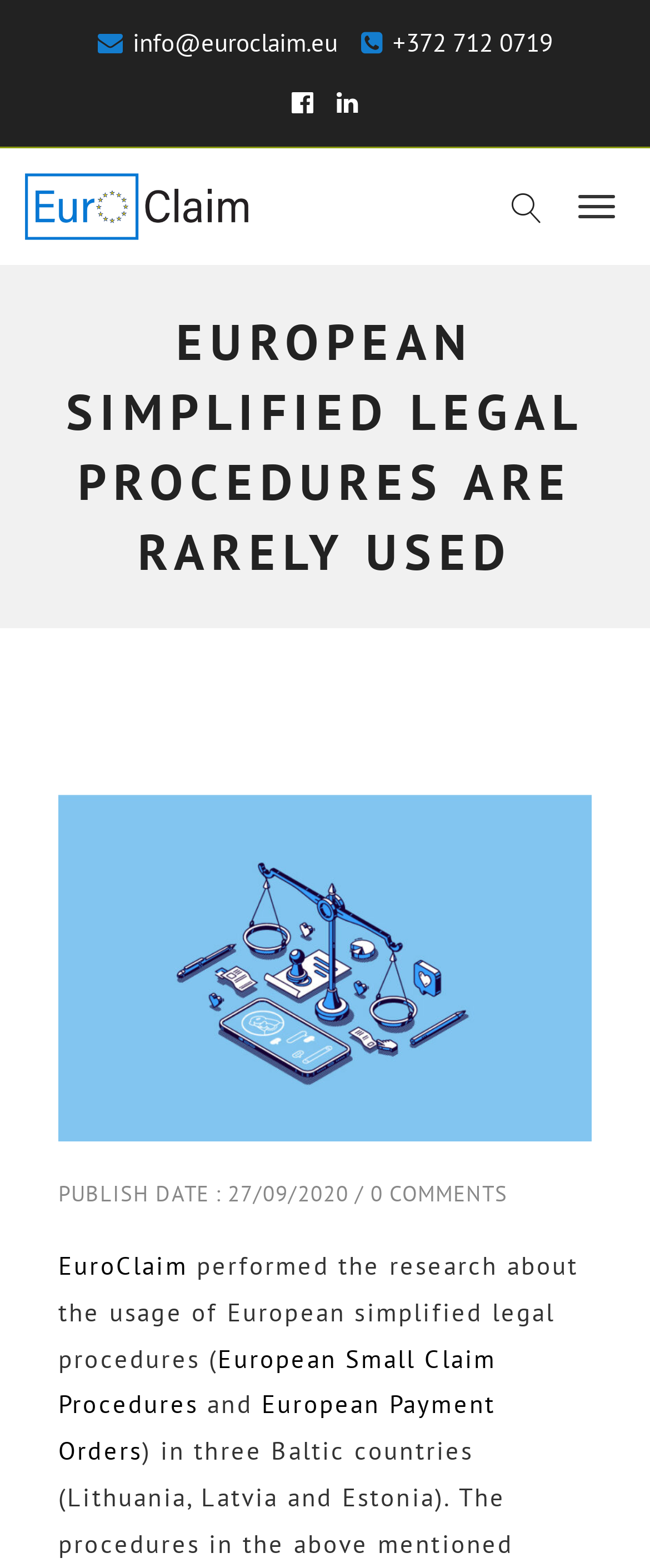Please answer the following question using a single word or phrase: 
What are the two European simplified legal procedures mentioned?

European Small Claim Procedures and European Payment Orders